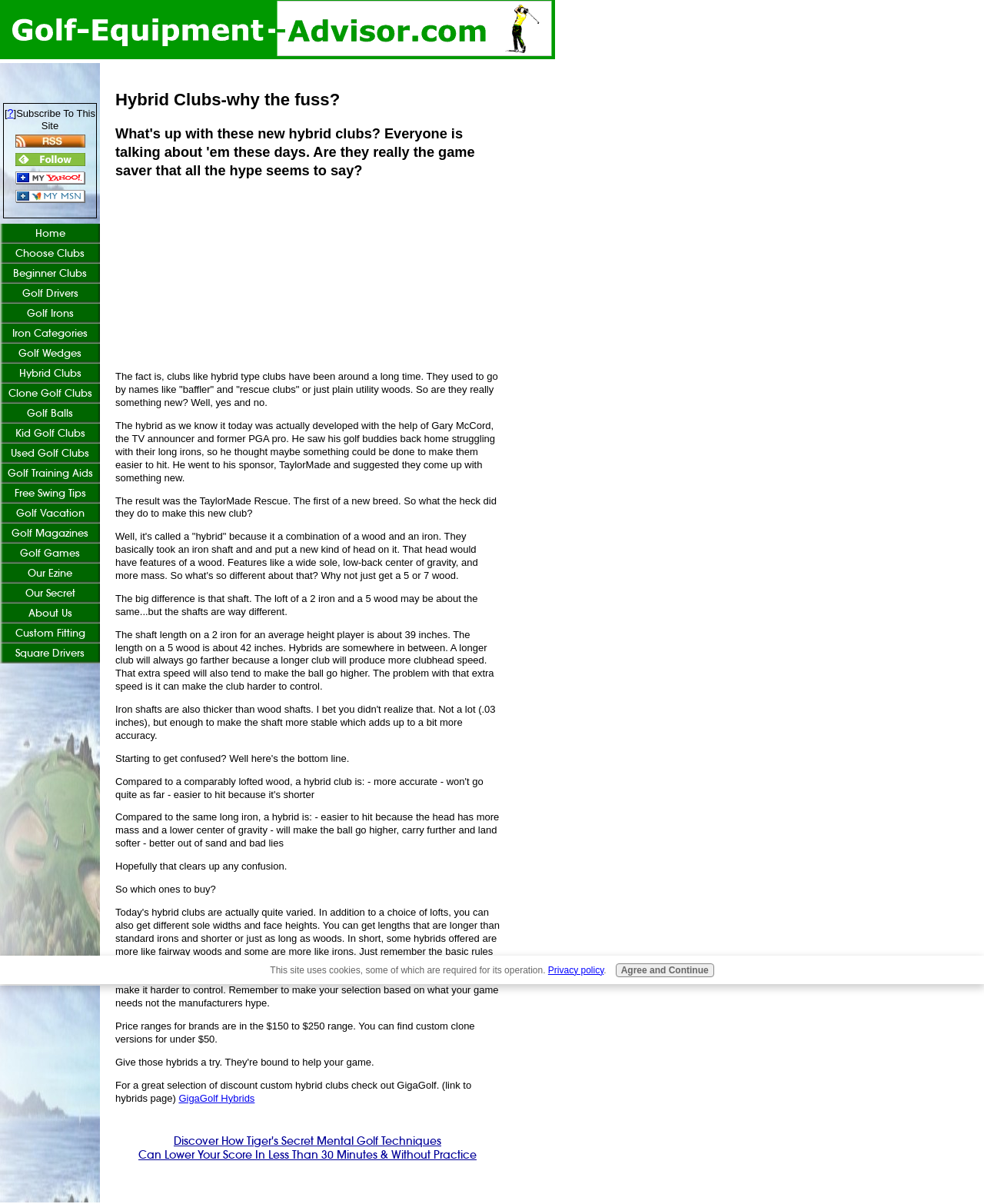Who helped develop the hybrid club?
Look at the image and respond to the question as thoroughly as possible.

According to the webpage, Gary McCord, a TV announcer and former PGA pro, helped develop the hybrid club by suggesting to his sponsor, TaylorMade, to create a new club that would make it easier to hit long irons.